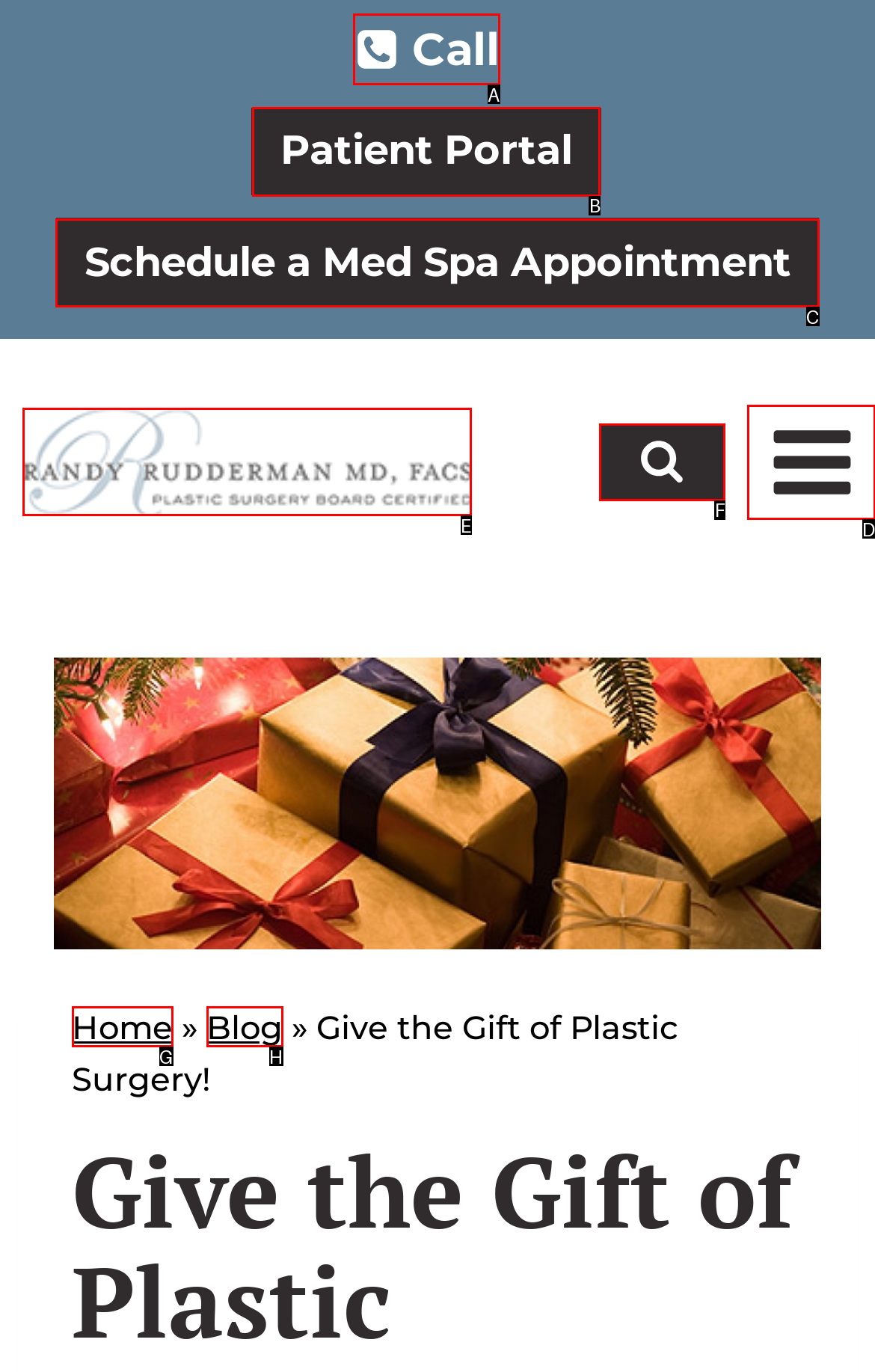Choose the letter of the option that needs to be clicked to perform the task: Make a phone call. Answer with the letter.

A